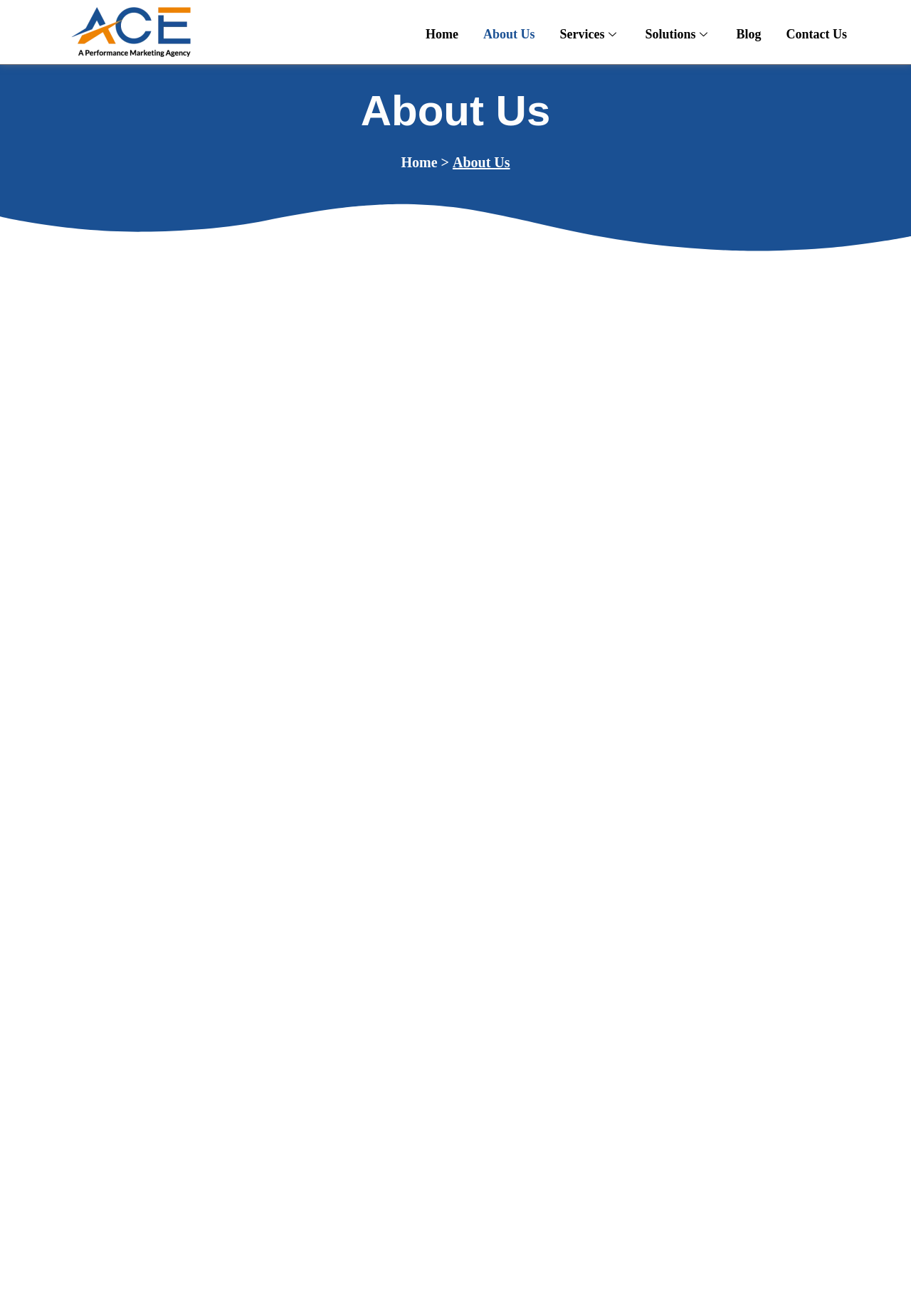What is the logo of the company?
Using the image as a reference, answer with just one word or a short phrase.

ACE logo